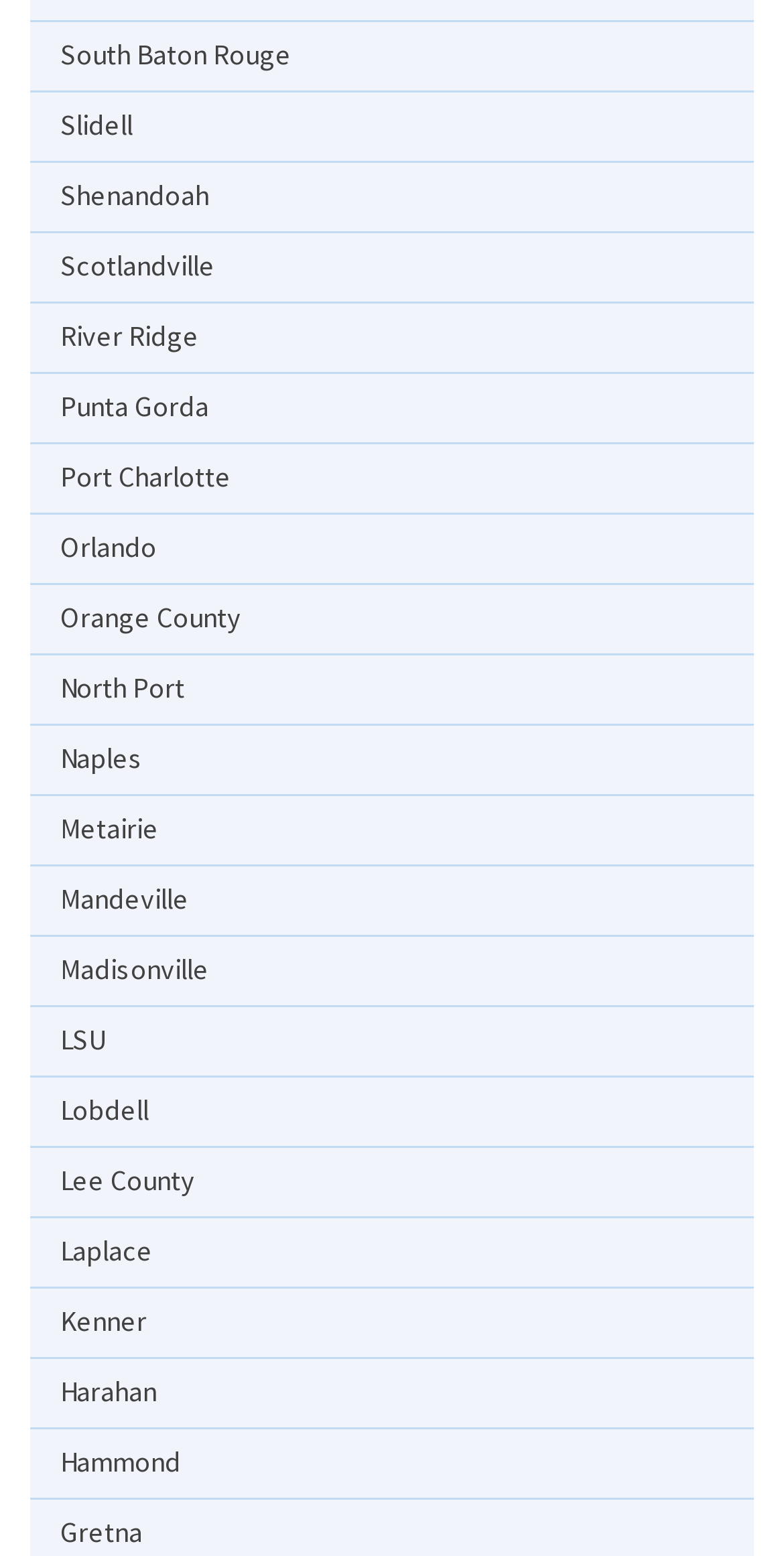Identify the bounding box coordinates of the clickable section necessary to follow the following instruction: "visit Shenandoah". The coordinates should be presented as four float numbers from 0 to 1, i.e., [left, top, right, bottom].

[0.077, 0.112, 0.279, 0.138]